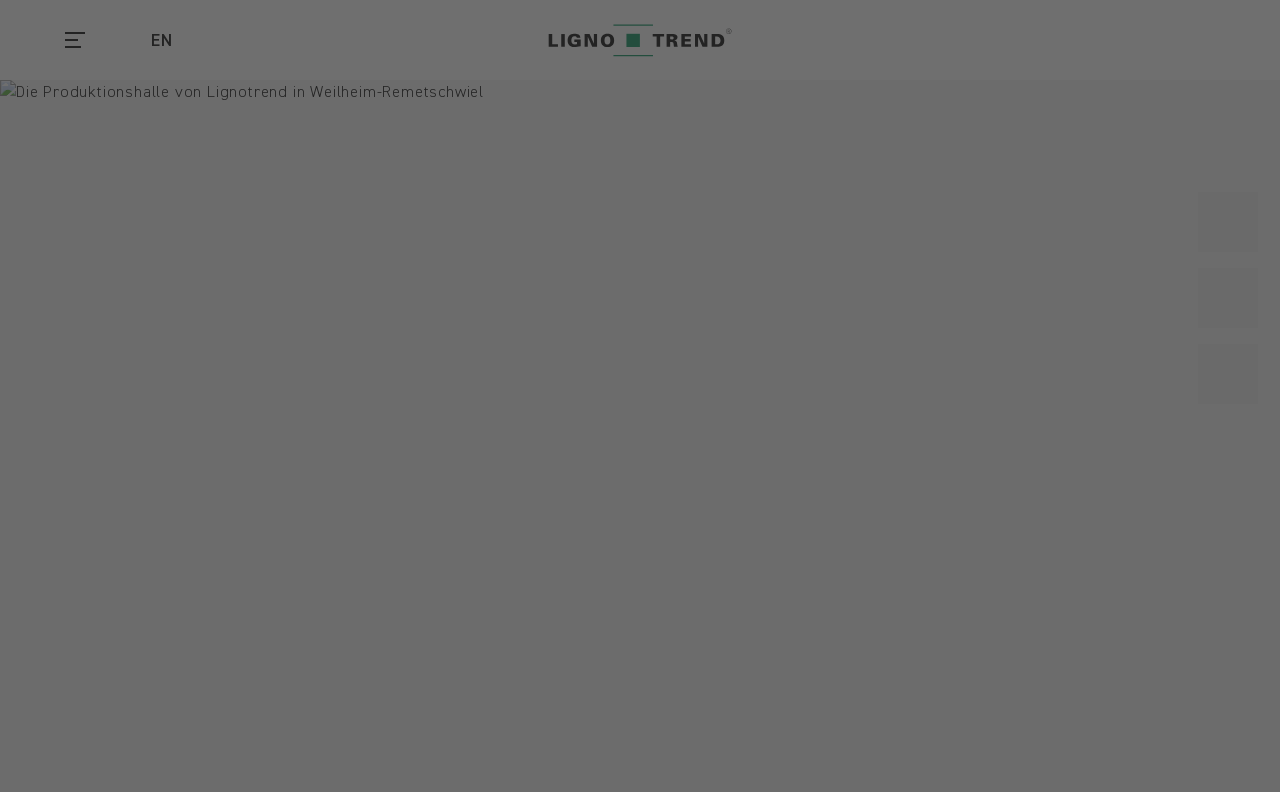What is the default language of the website?
Answer with a single word or phrase by referring to the visual content.

EN